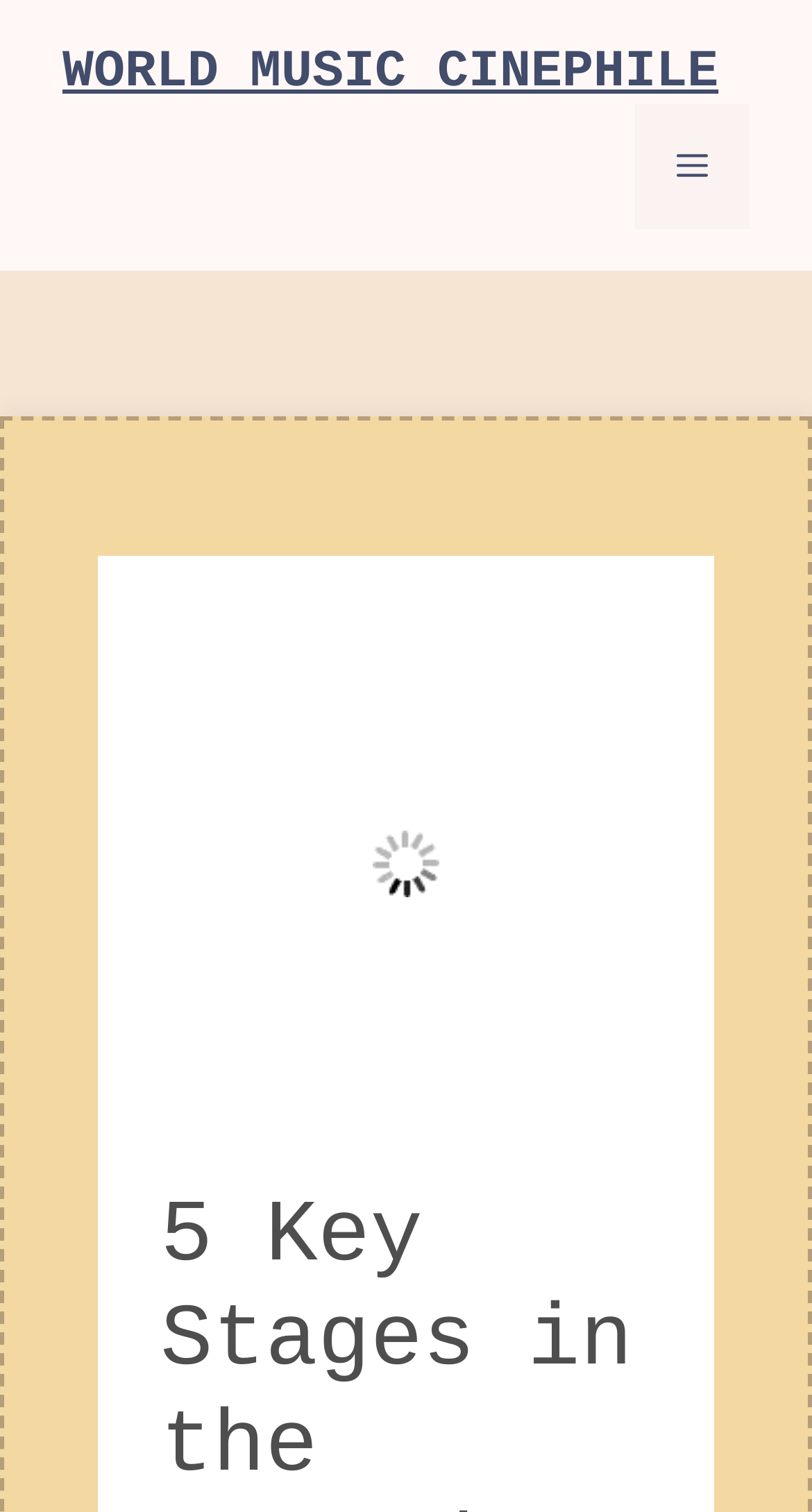Please extract the primary headline from the webpage.

5 Key Stages in the Ascendancy and Impact of Latin Urban Music